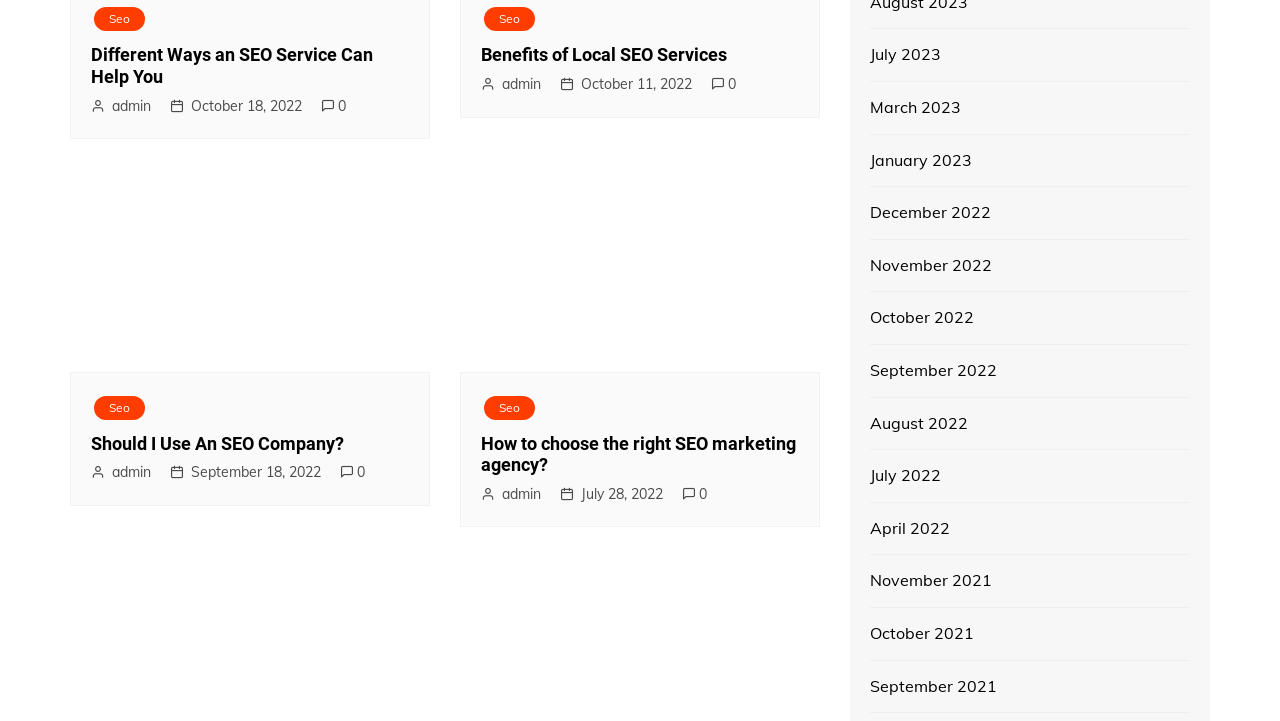Answer the question below using just one word or a short phrase: 
Who is the author of the second article?

admin